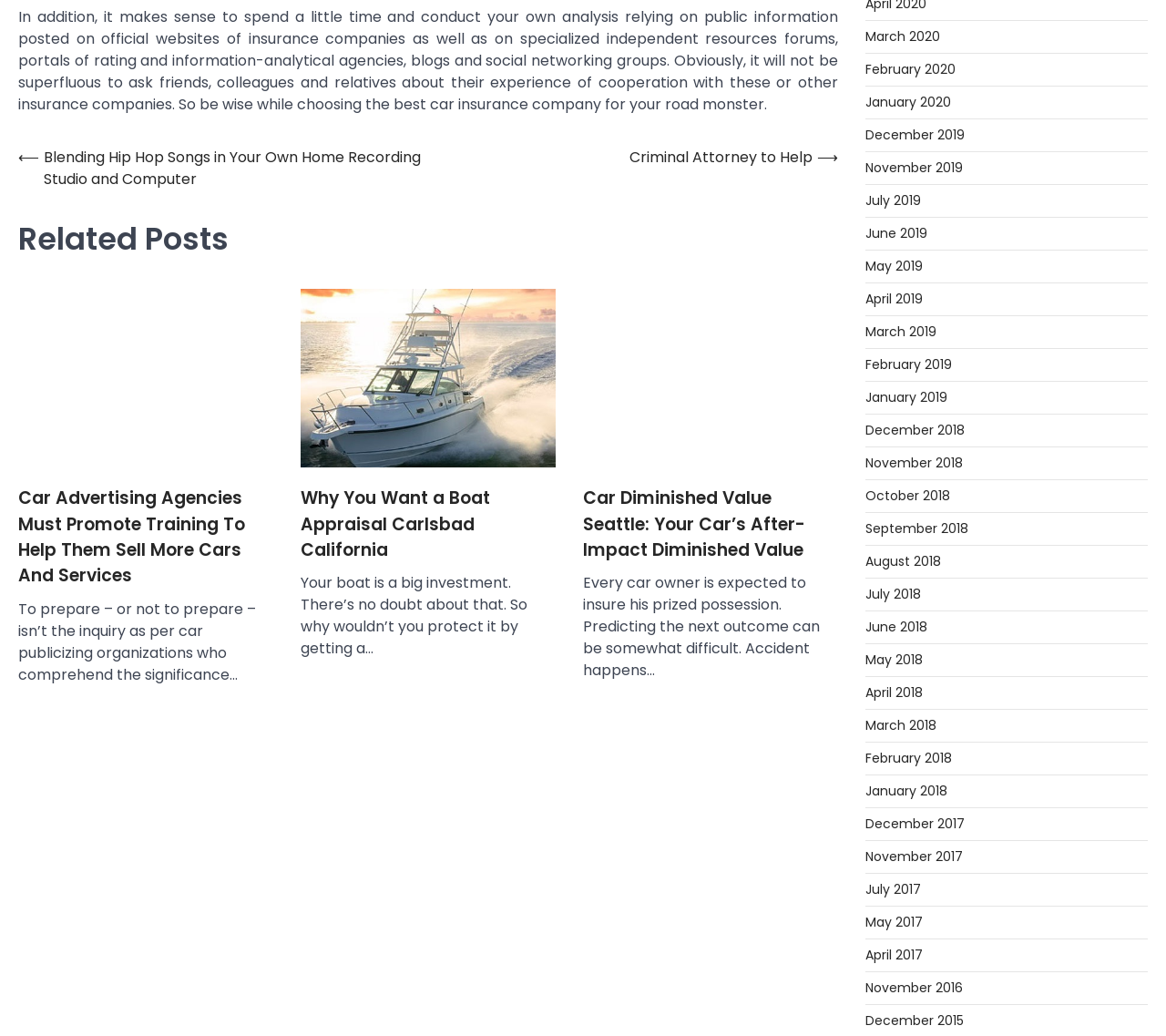What is the topic of the third related post?
Based on the image, respond with a single word or phrase.

Car Diminished Value